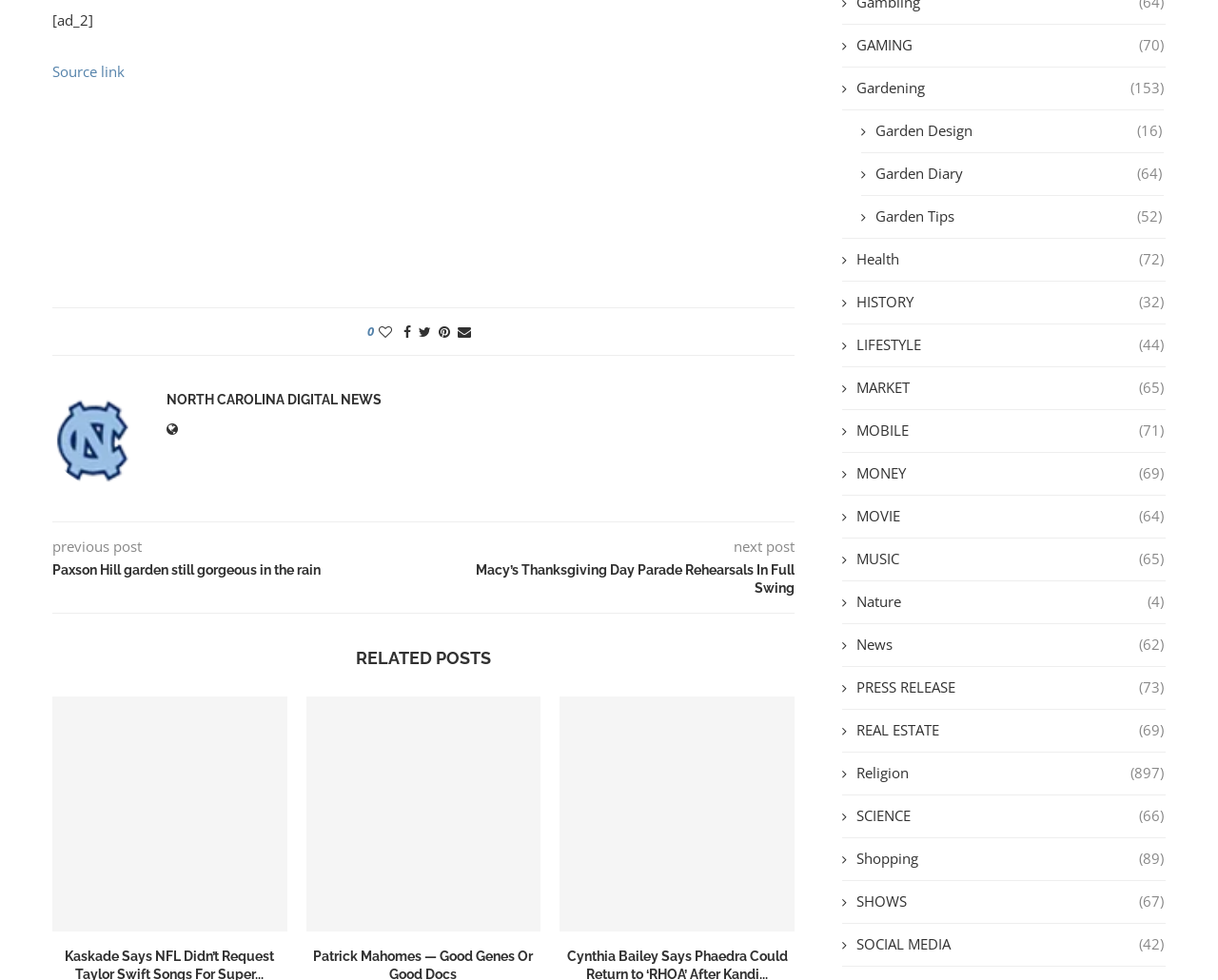Locate the bounding box coordinates of the element that should be clicked to execute the following instruction: "Read the 'Paxson Hill garden still gorgeous in the rain' post".

[0.043, 0.573, 0.348, 0.592]